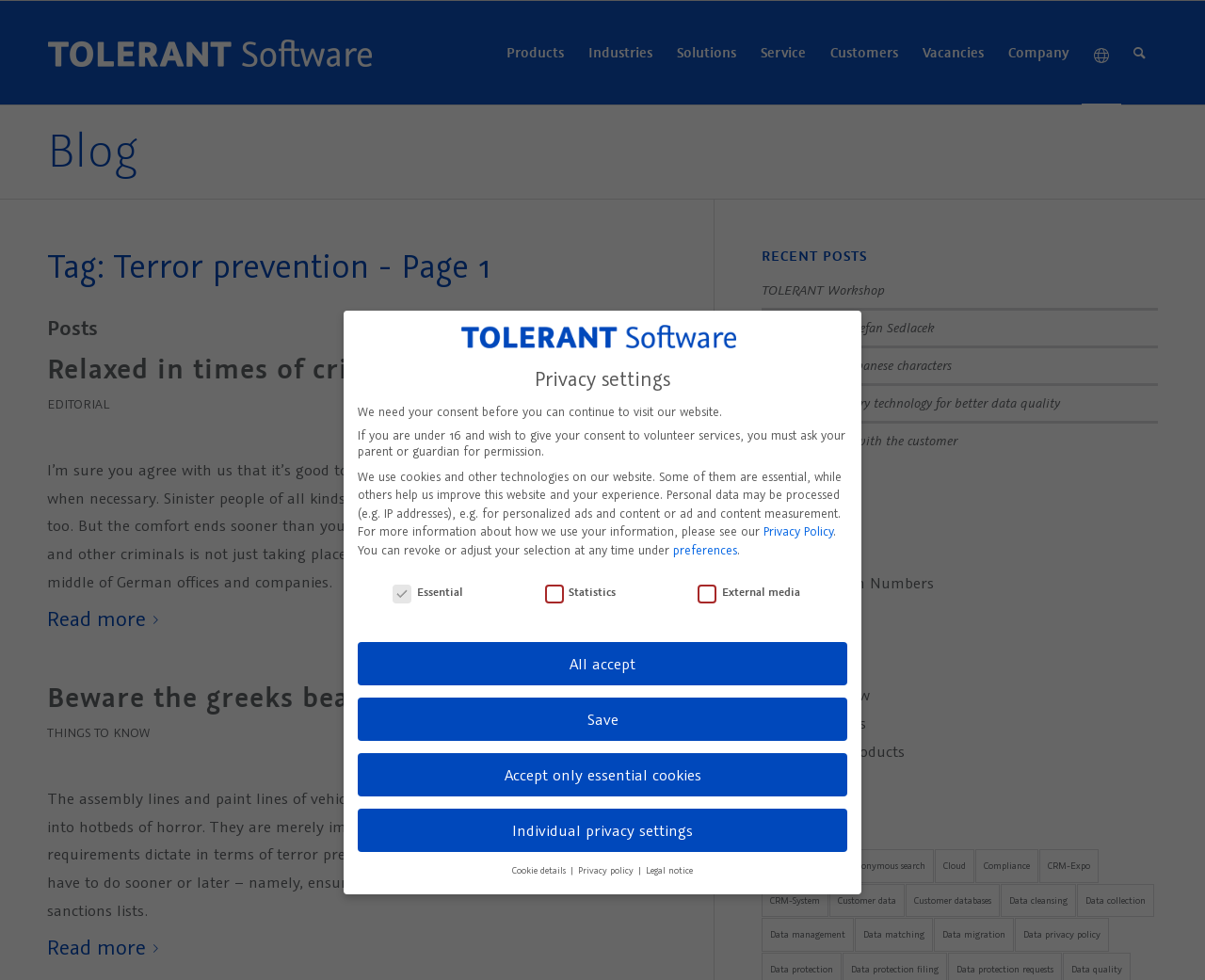Determine the bounding box coordinates for the area that needs to be clicked to fulfill this task: "Read the 'Privacy Policy'". The coordinates must be given as four float numbers between 0 and 1, i.e., [left, top, right, bottom].

[0.634, 0.535, 0.691, 0.551]